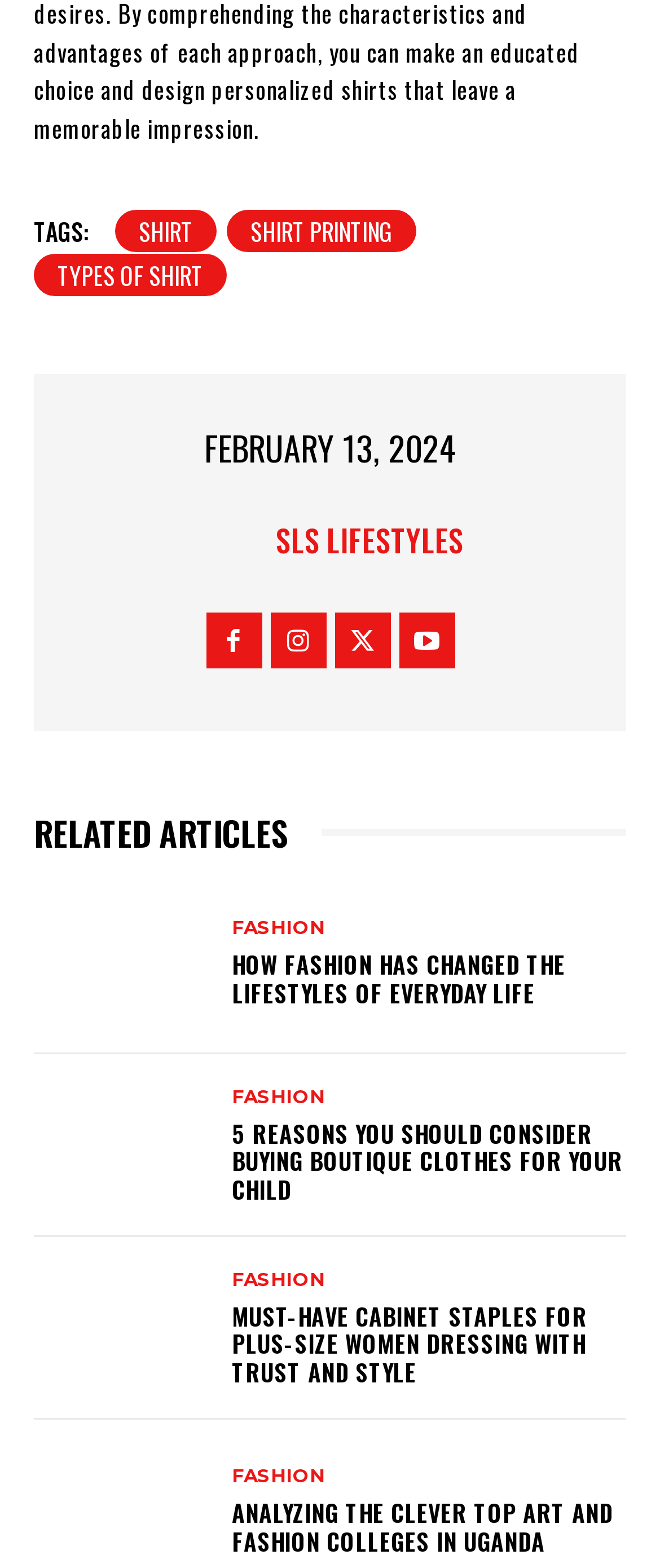Please indicate the bounding box coordinates for the clickable area to complete the following task: "Visit the 'SLS Lifestyles' website". The coordinates should be specified as four float numbers between 0 and 1, i.e., [left, top, right, bottom].

[0.29, 0.323, 0.418, 0.366]